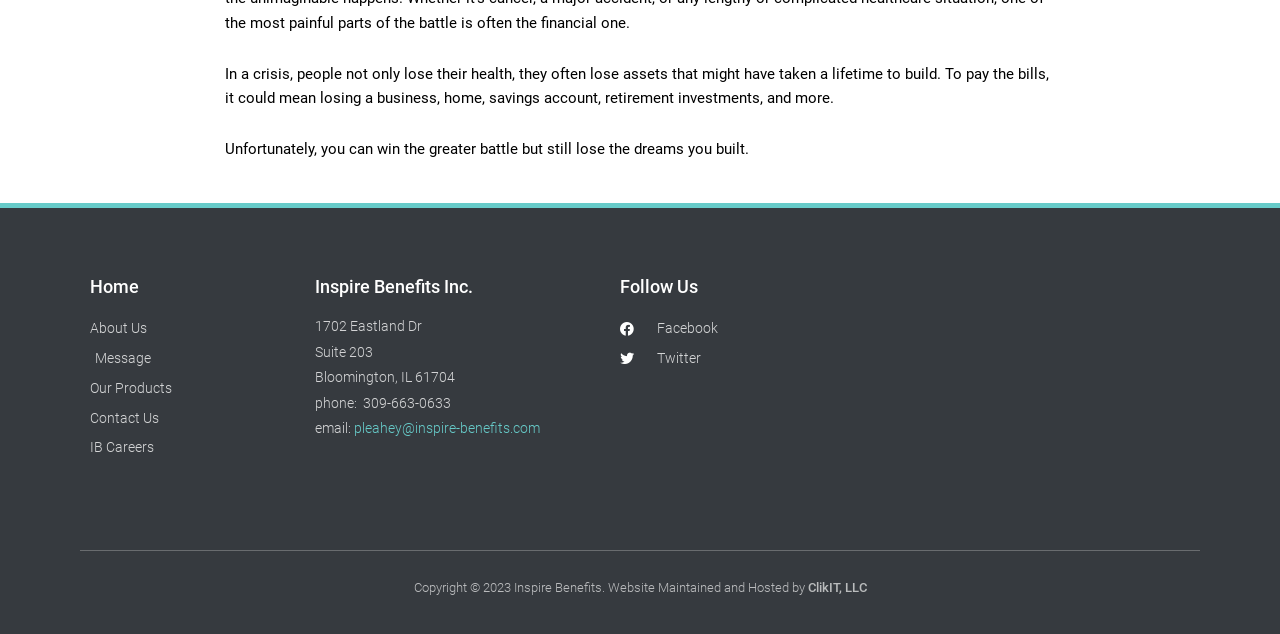Determine the bounding box coordinates of the target area to click to execute the following instruction: "Click on IB Careers."

[0.07, 0.687, 0.23, 0.726]